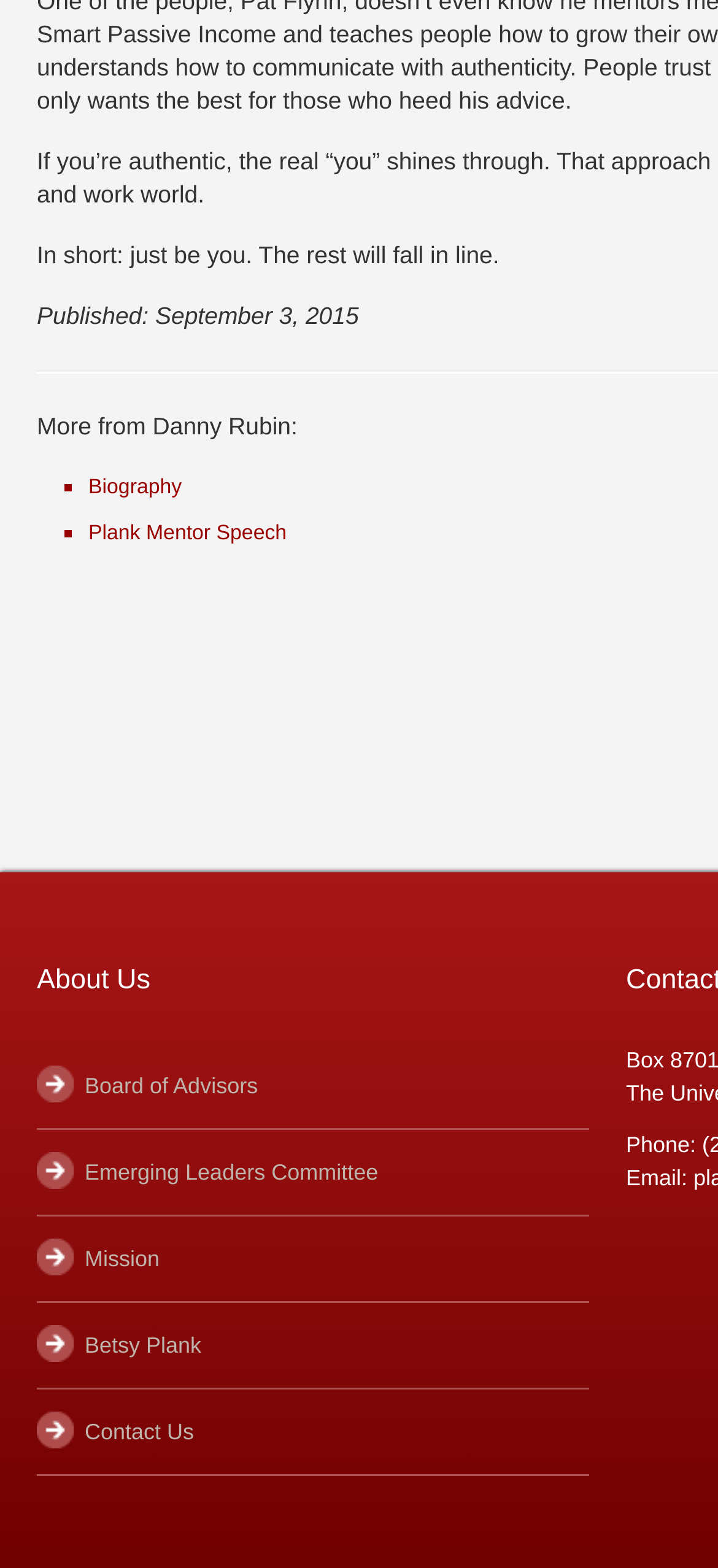When was the article published?
Analyze the image and deliver a detailed answer to the question.

The publication date of the article is mentioned as 'September 3, 2015'.